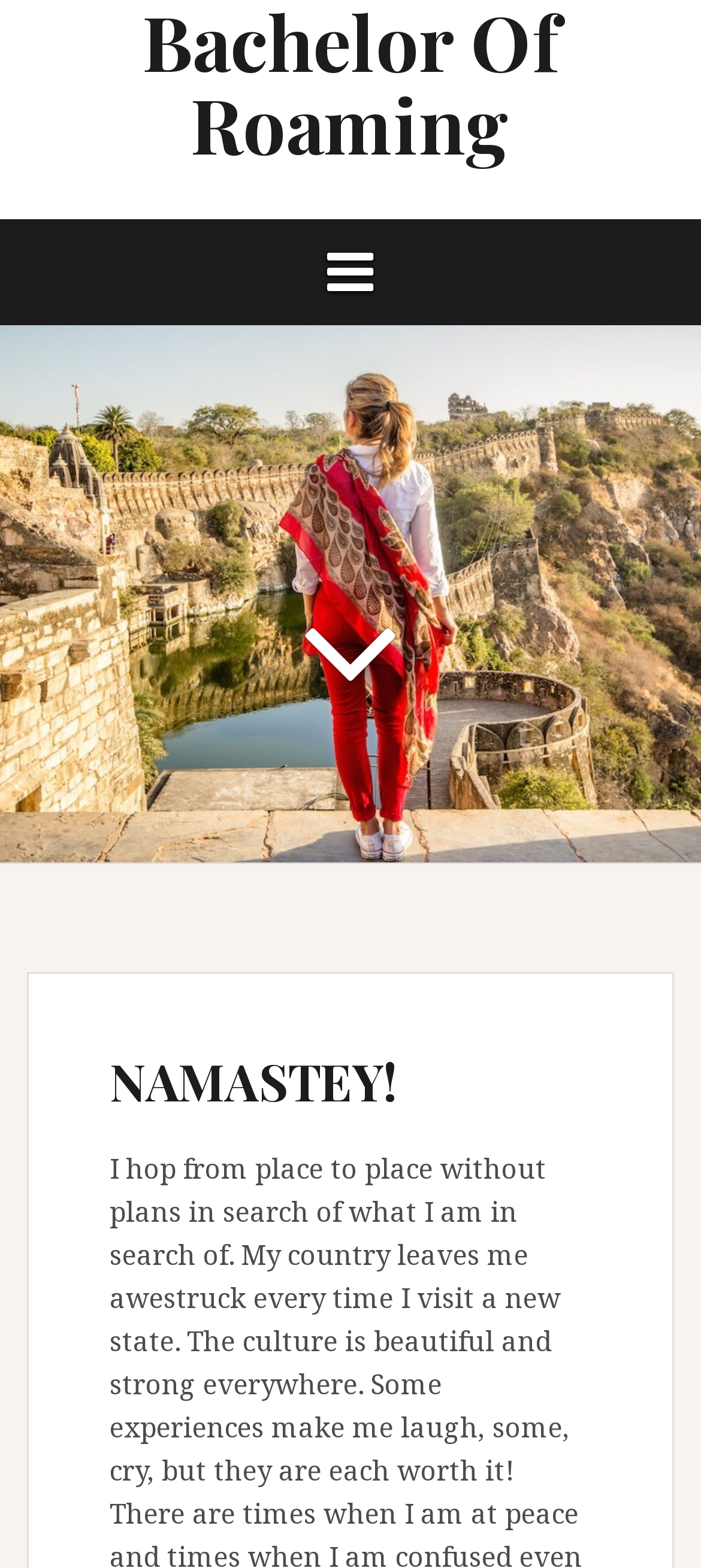Please determine the heading text of this webpage.

Bachelor Of Roaming